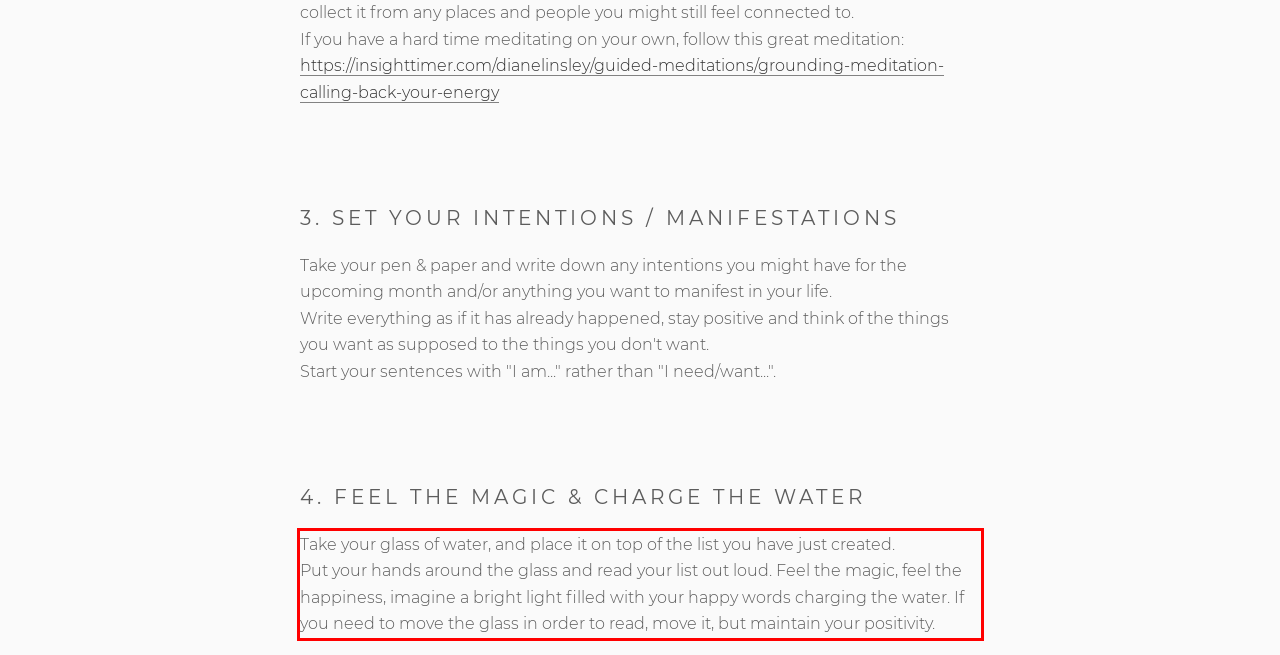With the given screenshot of a webpage, locate the red rectangle bounding box and extract the text content using OCR.

Take your glass of water, and place it on top of the list you have just created. Put your hands around the glass and read your list out loud. Feel the magic, feel the happiness, imagine a bright light filled with your happy words charging the water. If you need to move the glass in order to read, move it, but maintain your positivity.